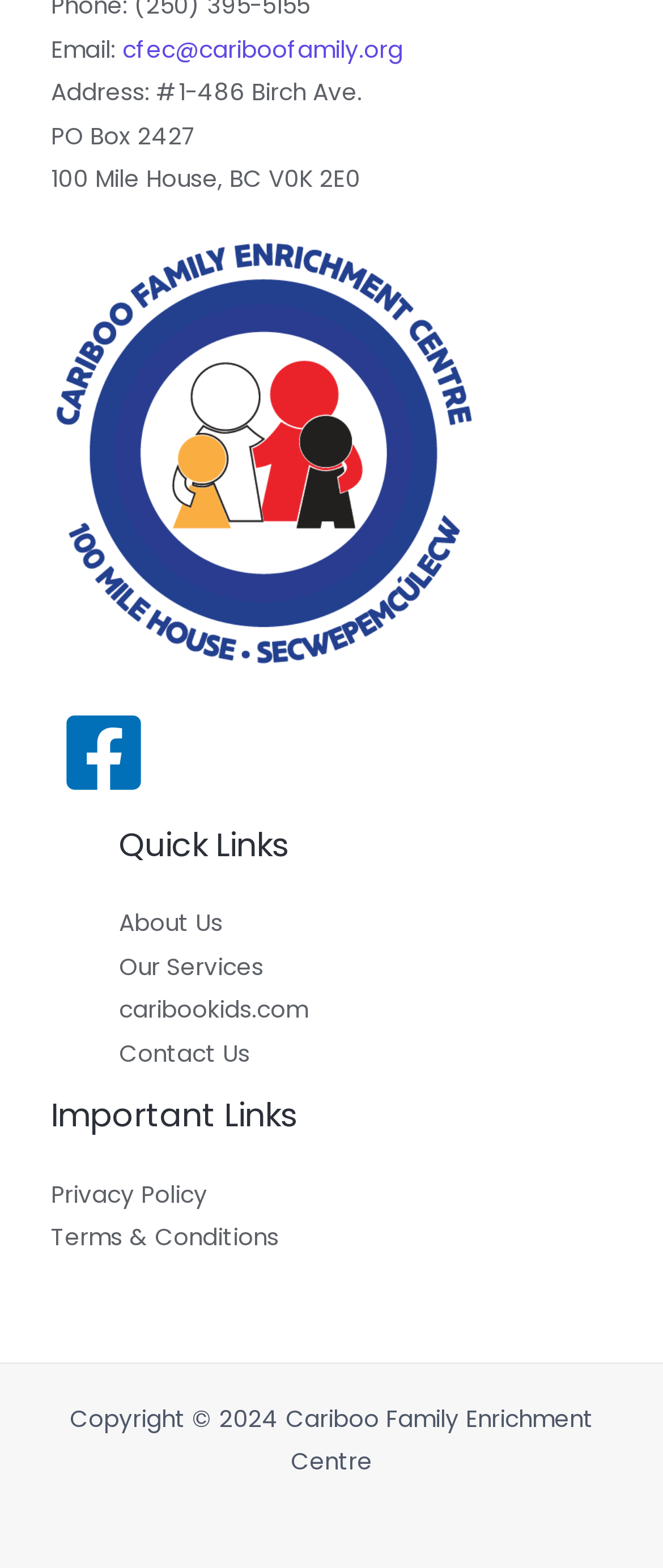Kindly determine the bounding box coordinates of the area that needs to be clicked to fulfill this instruction: "go to caribookids.com".

[0.179, 0.634, 0.464, 0.655]